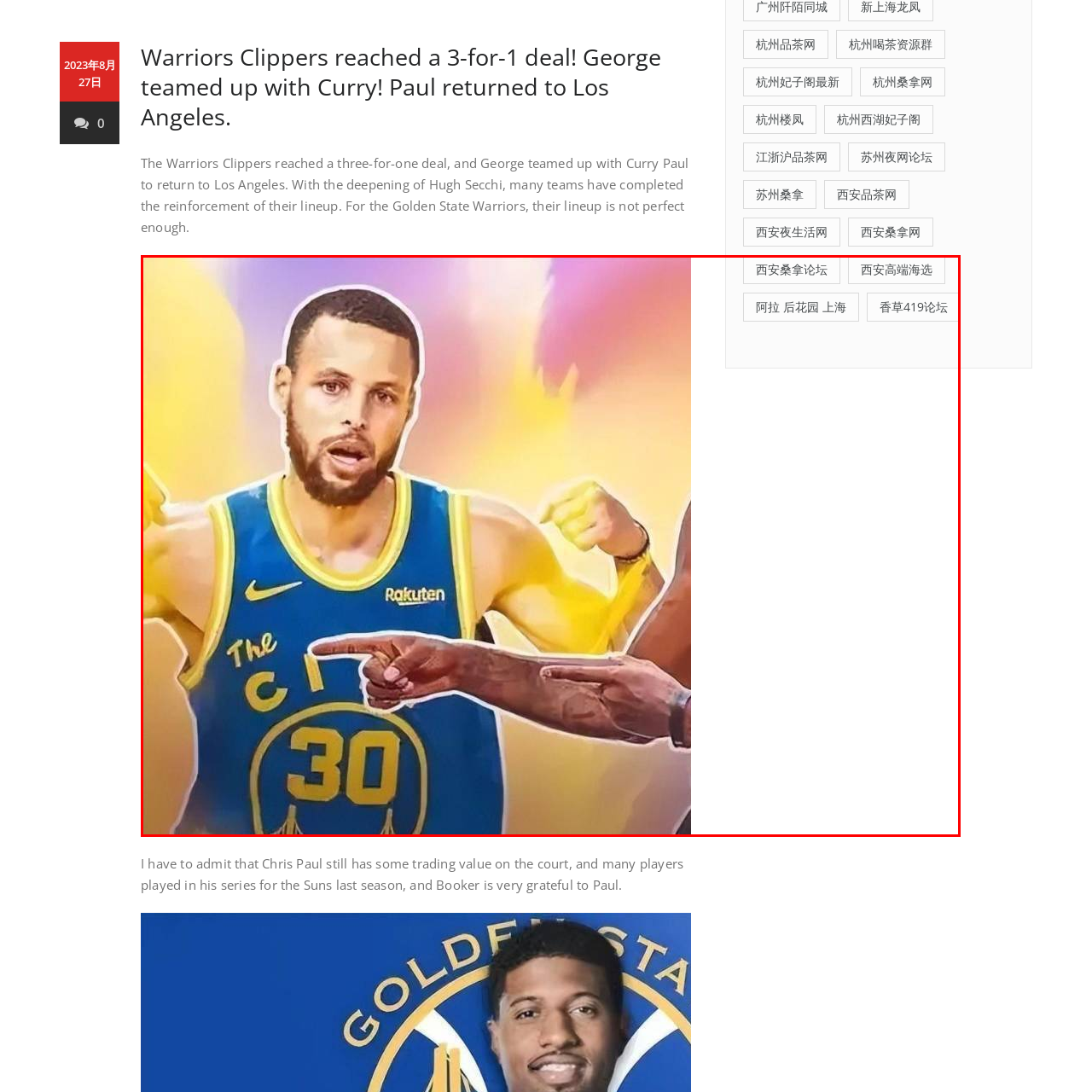What is the number on the player's jersey?
Focus on the red-bounded area of the image and reply with one word or a short phrase.

30